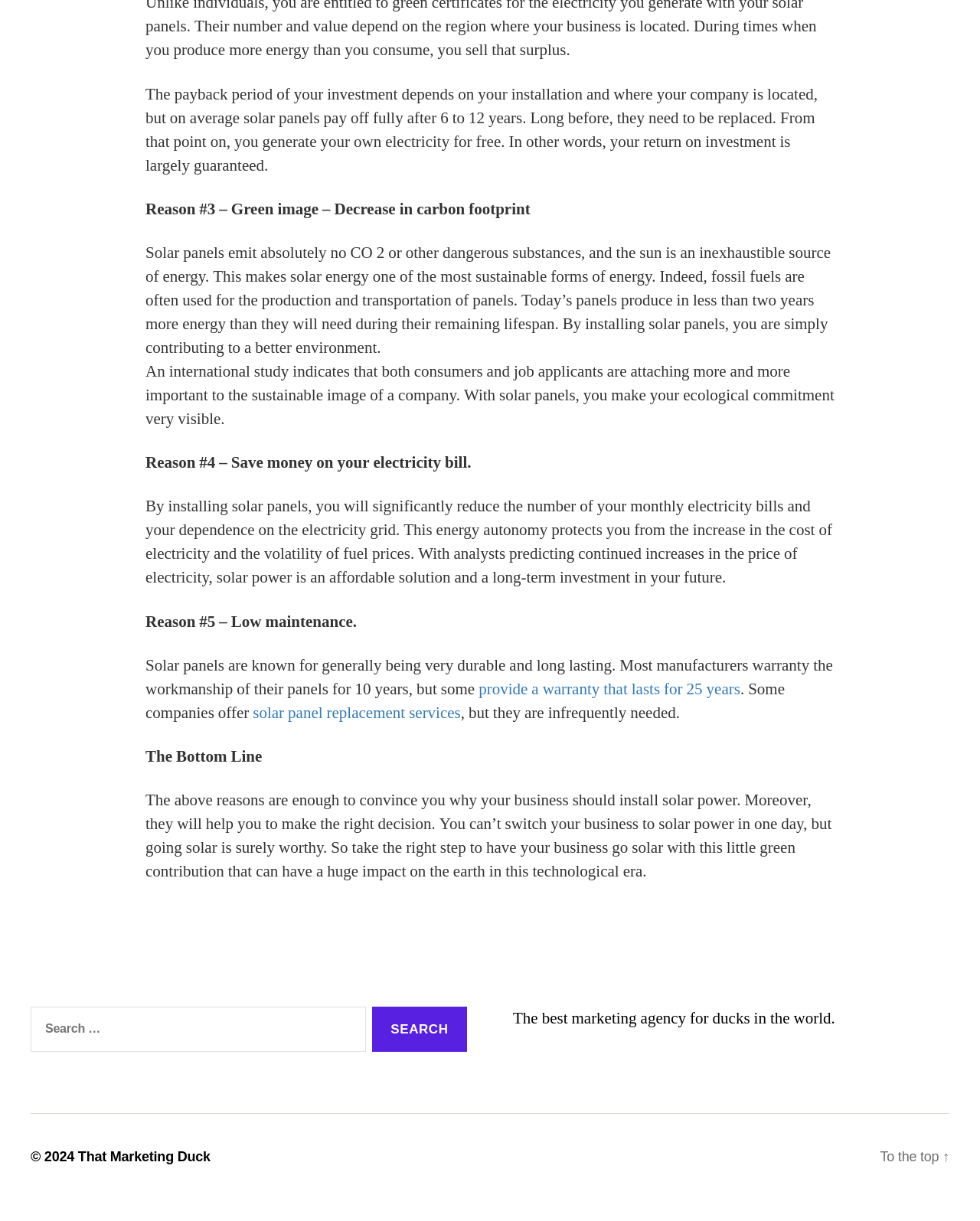Respond with a single word or phrase:
How long do solar panels typically last?

10 to 25 years